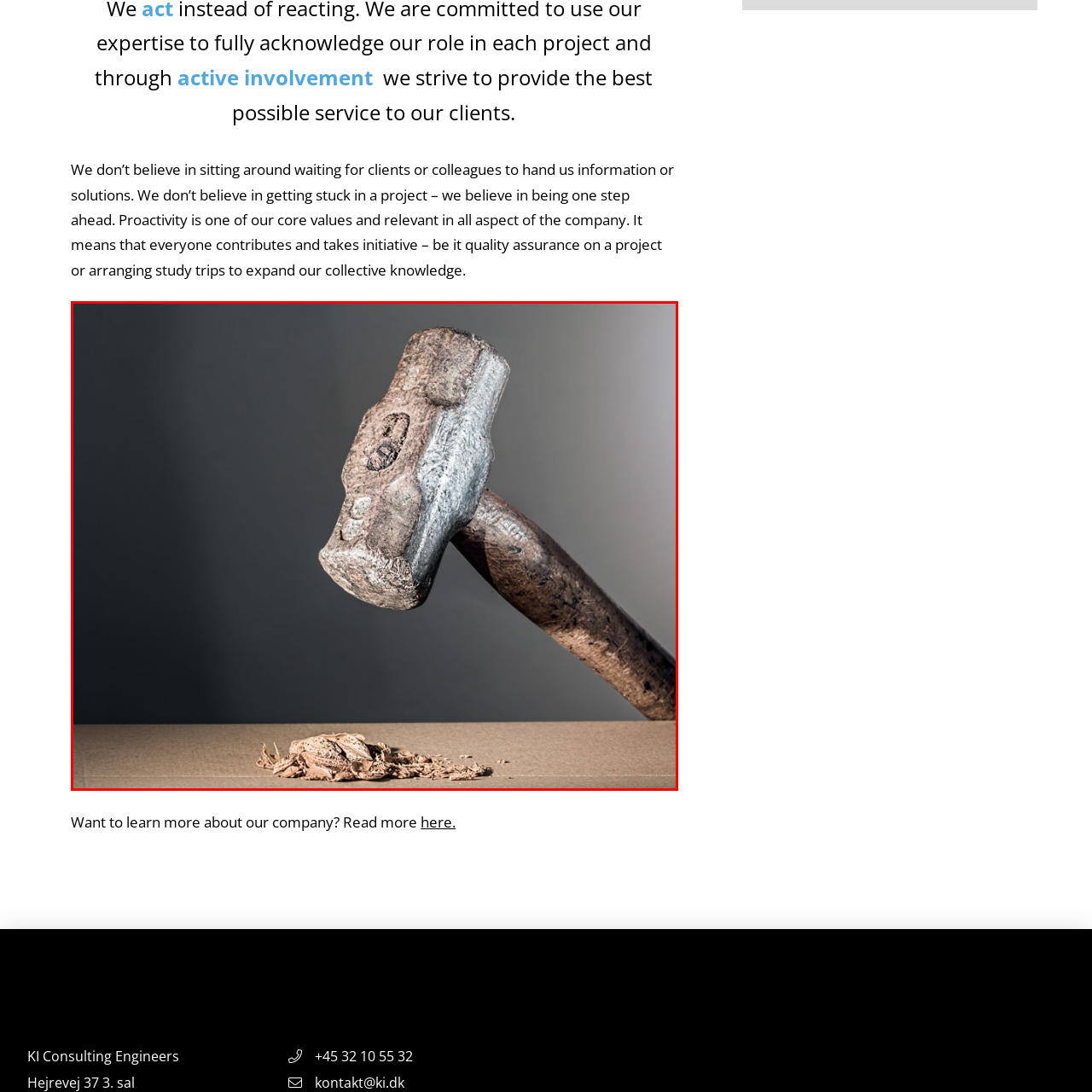Focus on the image within the purple boundary, What is the color of the wooden handle? 
Answer briefly using one word or phrase.

dark